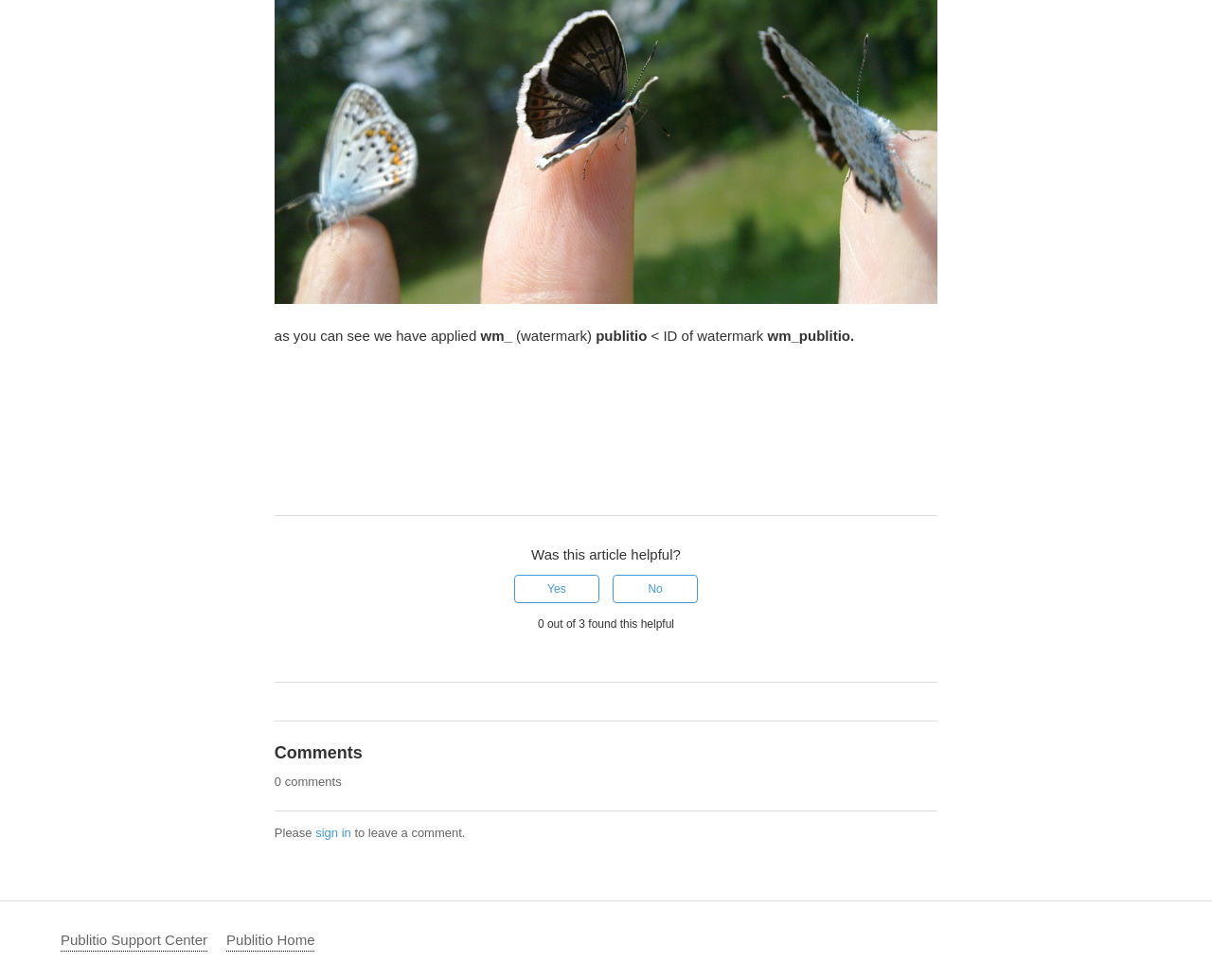Could you please study the image and provide a detailed answer to the question:
What is the purpose of the 'sign in' link?

The purpose of the 'sign in' link can be inferred from the surrounding static text elements, which say 'Please sign in to leave a comment.'